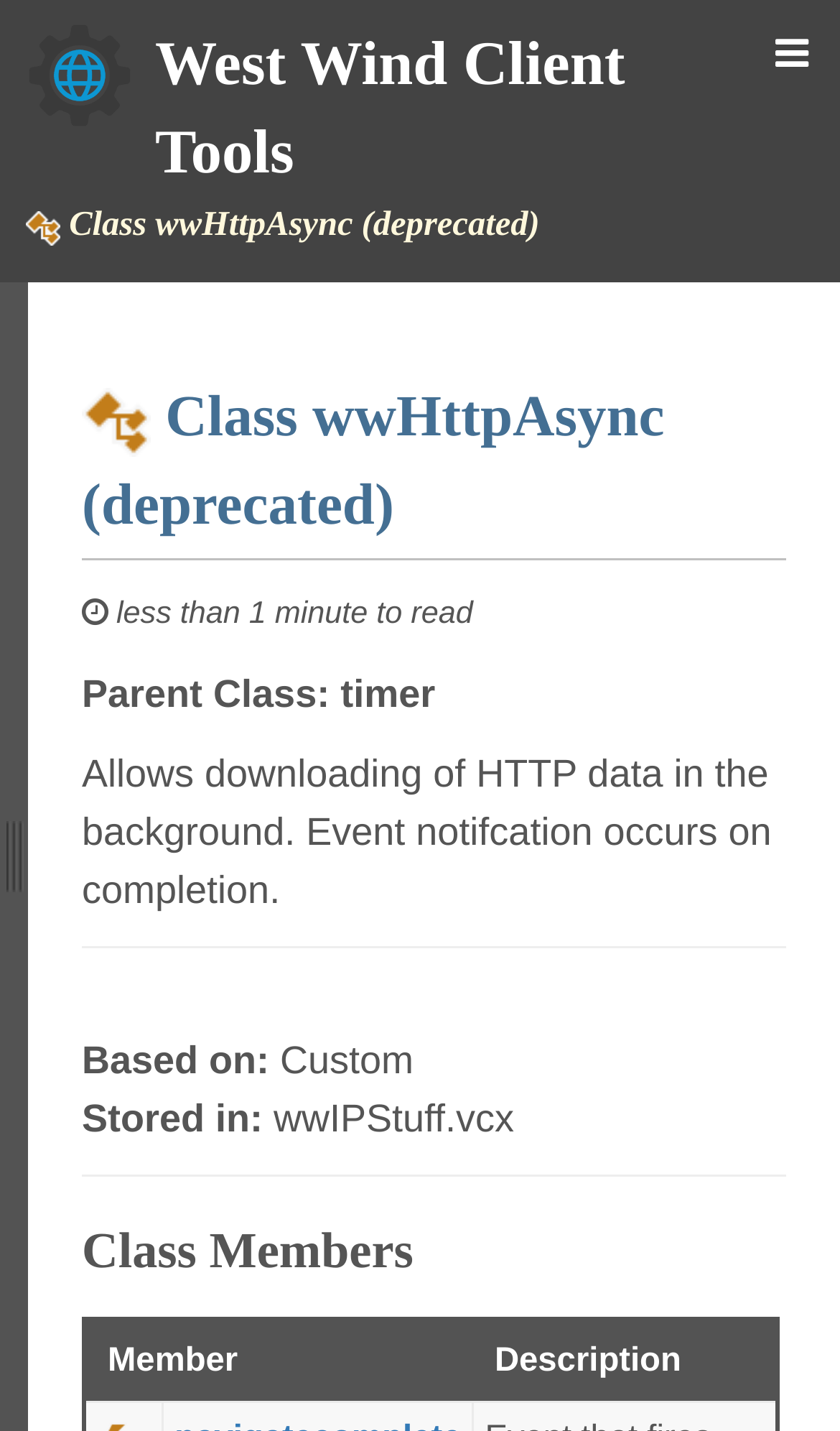What are the two columns in the Class Members section?
Using the image as a reference, answer with just one word or a short phrase.

Member and Description